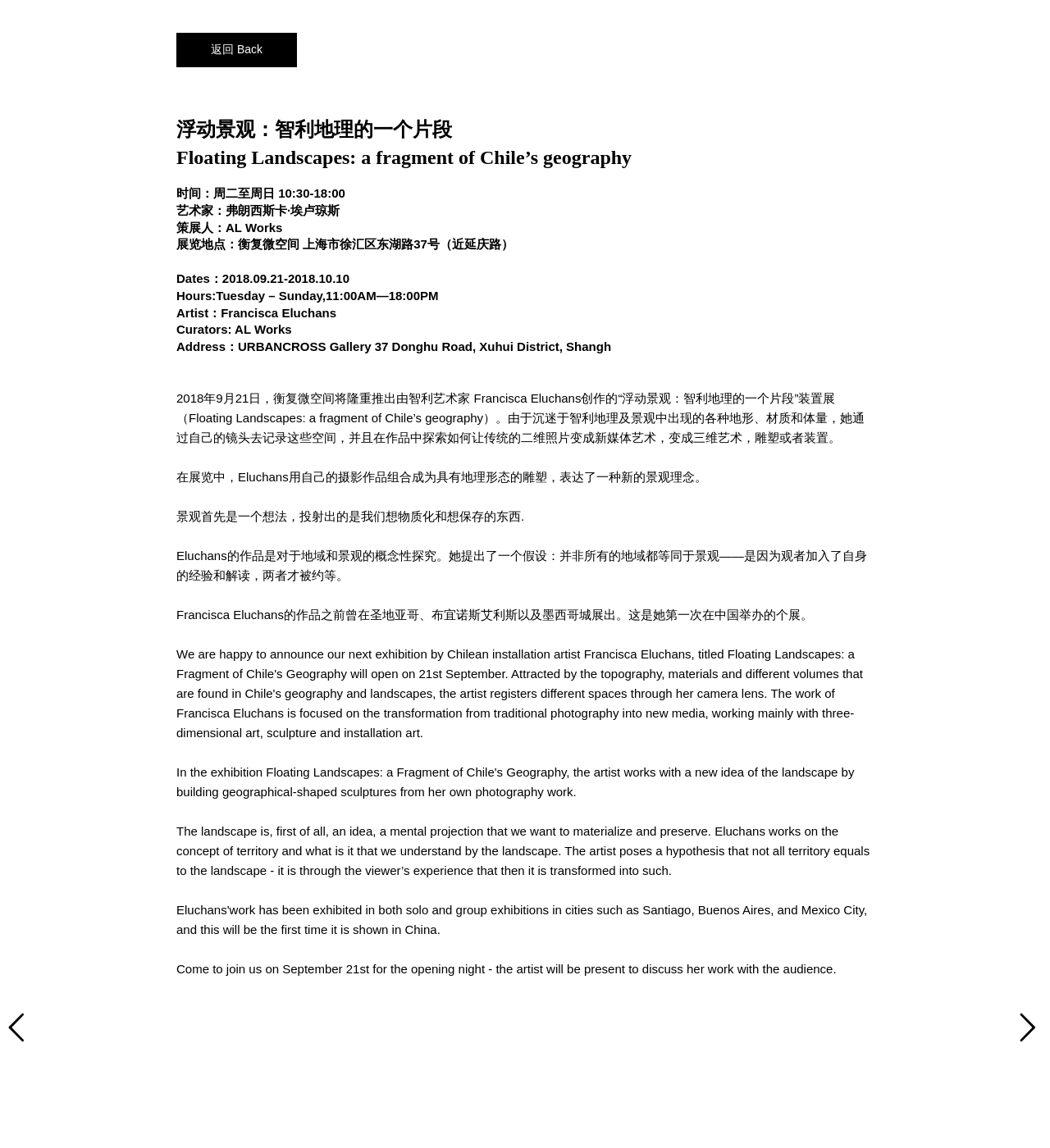Identify the bounding box coordinates for the UI element described as follows: 返回 Back. Use the format (top-left x, top-left y, bottom-right x, bottom-right y) and ensure all values are floating point numbers between 0 and 1.

[0.168, 0.029, 0.283, 0.059]